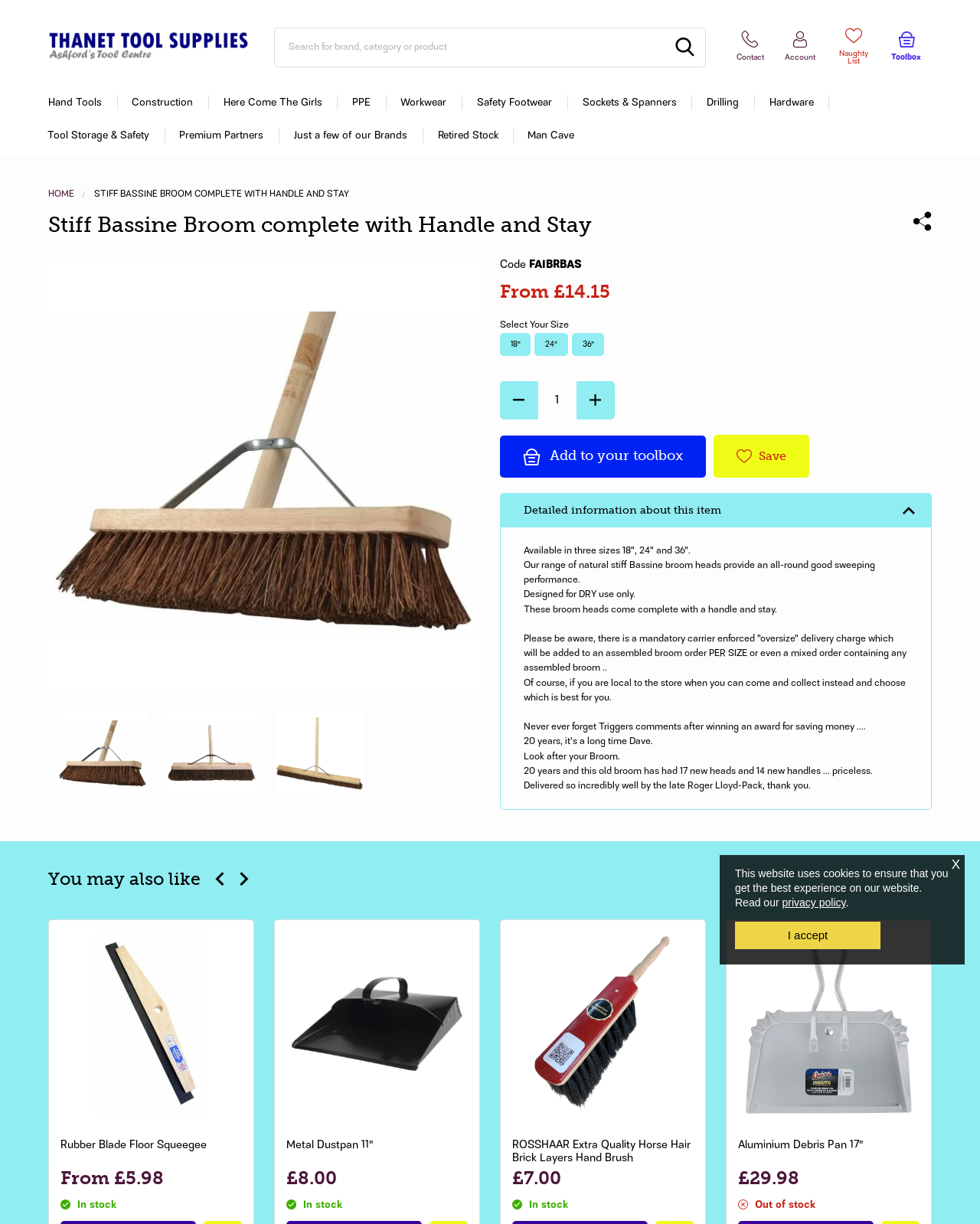Determine the bounding box coordinates of the clickable region to follow the instruction: "click CLAW HAMMERS".

[0.0, 0.143, 0.273, 0.169]